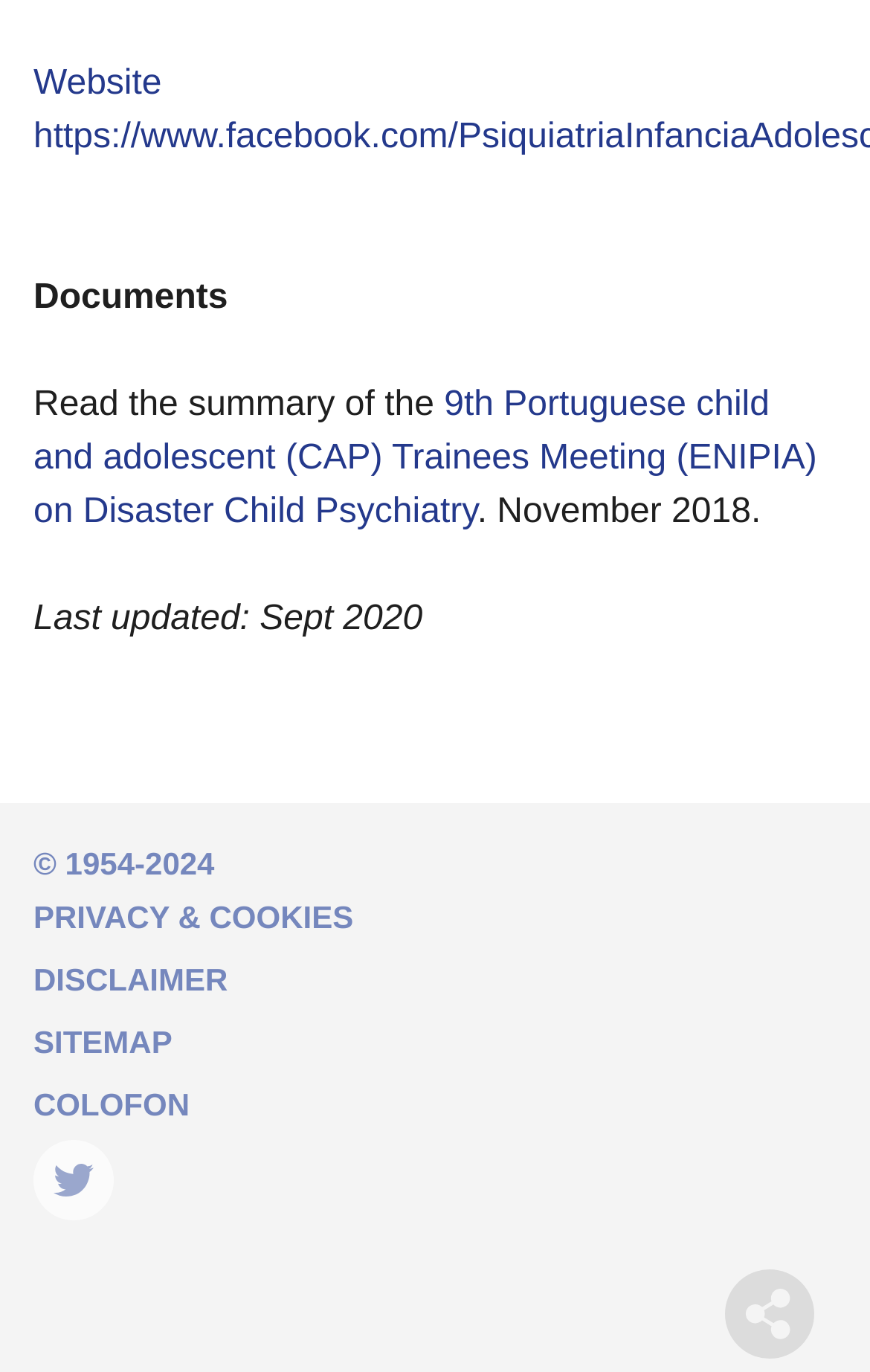Using floating point numbers between 0 and 1, provide the bounding box coordinates in the format (top-left x, top-left y, bottom-right x, bottom-right y). Locate the UI element described here: Share page

[0.808, 0.915, 0.962, 1.0]